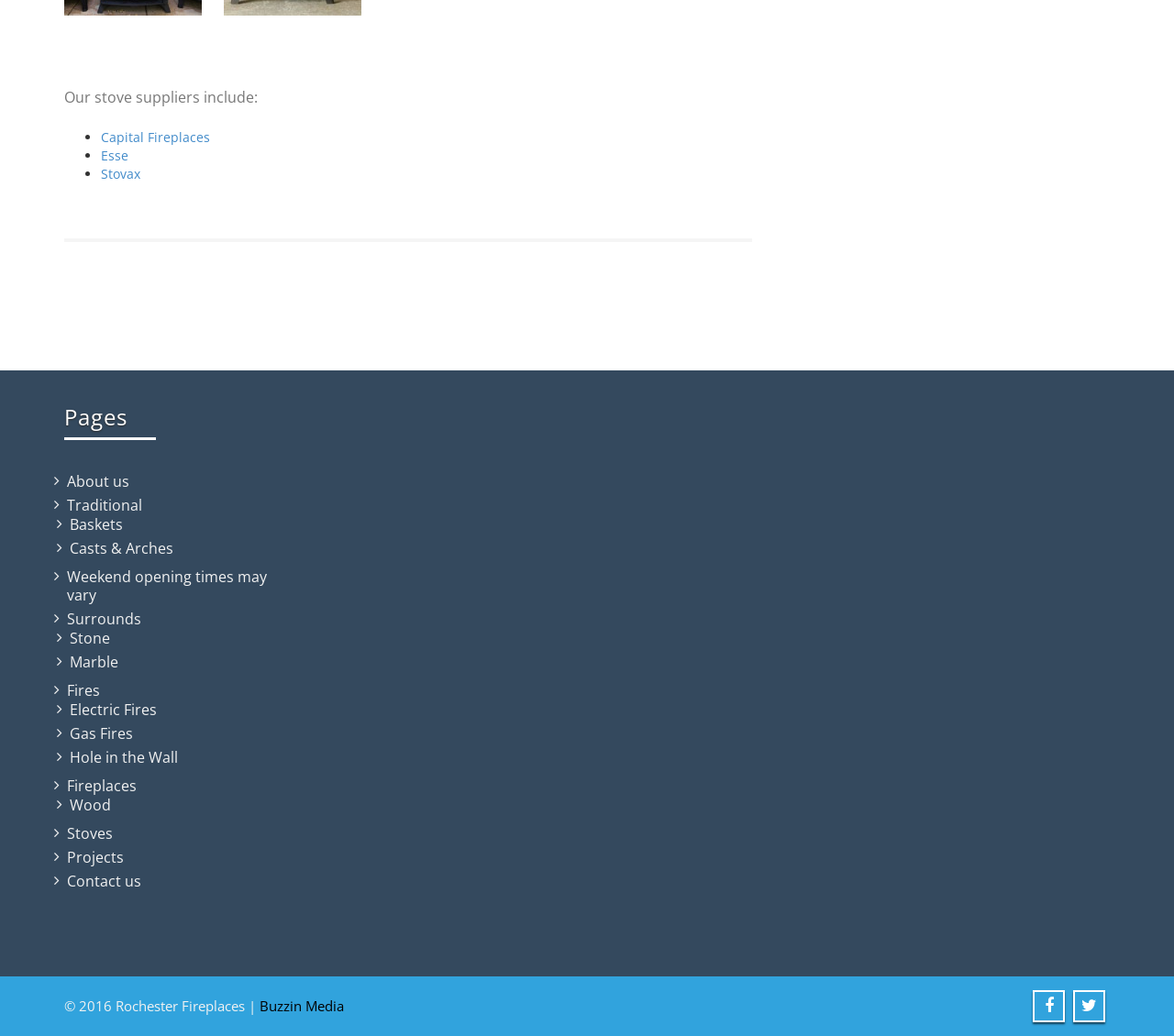What is the last link in the 'Pages' section?
Please provide a single word or phrase in response based on the screenshot.

Contact us